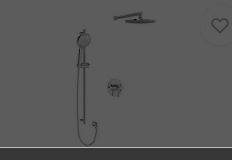Illustrate the image with a detailed caption.

The image showcases the ROHL Apothecary 2-way Shower, featuring an elegant design that blends functionality with classic style. It includes a handheld showerhead with a stylish, elongated hose, along with an overhead rainfall showerhead for a luxurious bathing experience. The exposed plumbing and control mechanisms add to its vintage charm, making it an exquisite addition to any bathroom decor. The product is listed with a price of C$ 2,009.70, excluding tax, highlighting its premium quality and craftsmanship.